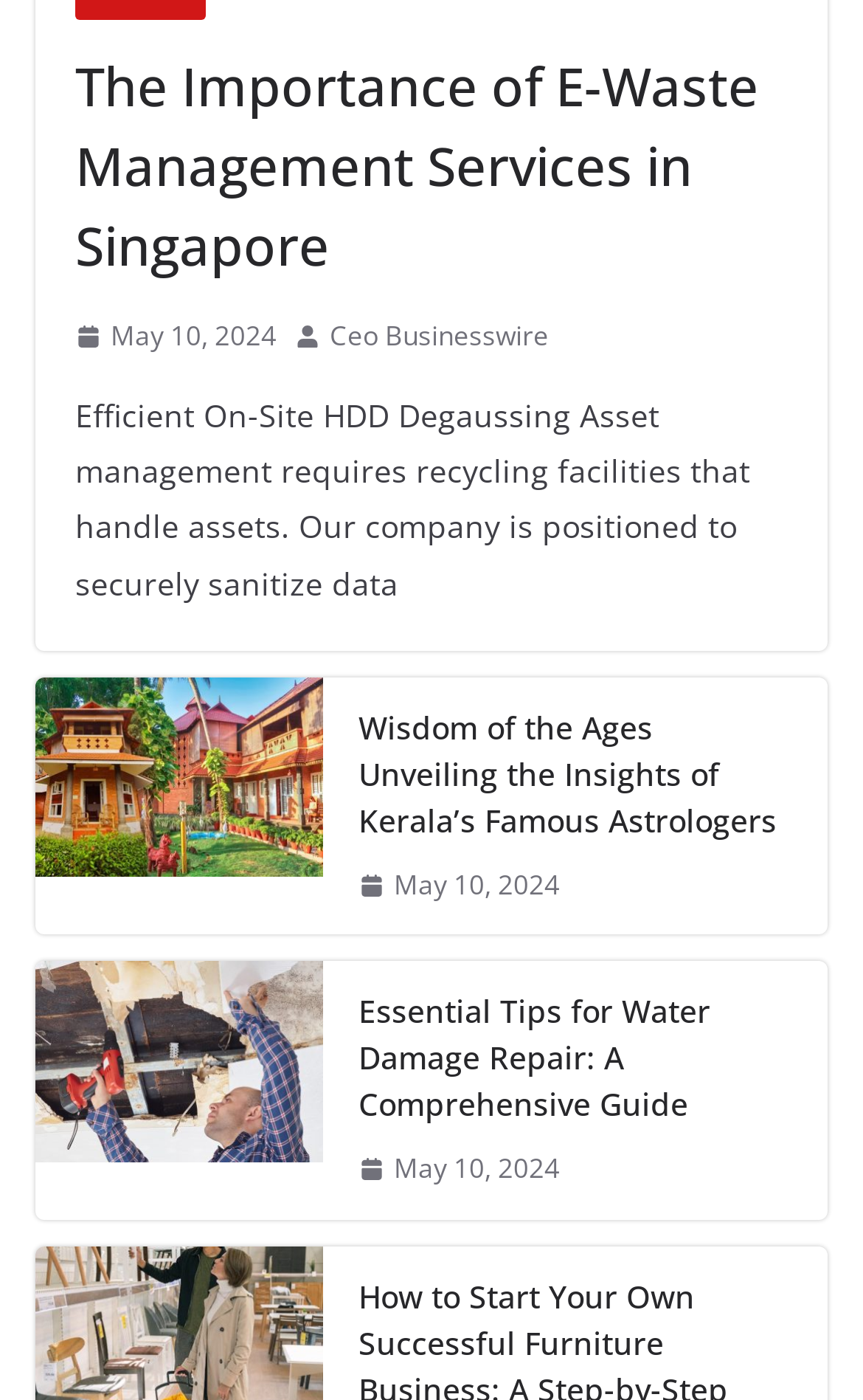Refer to the image and provide a thorough answer to this question:
What is the date of the latest article?

I looked for the date associated with each article and found that all three articles have the same date, 'May 10, 2024', which suggests that it is the date of the latest article.